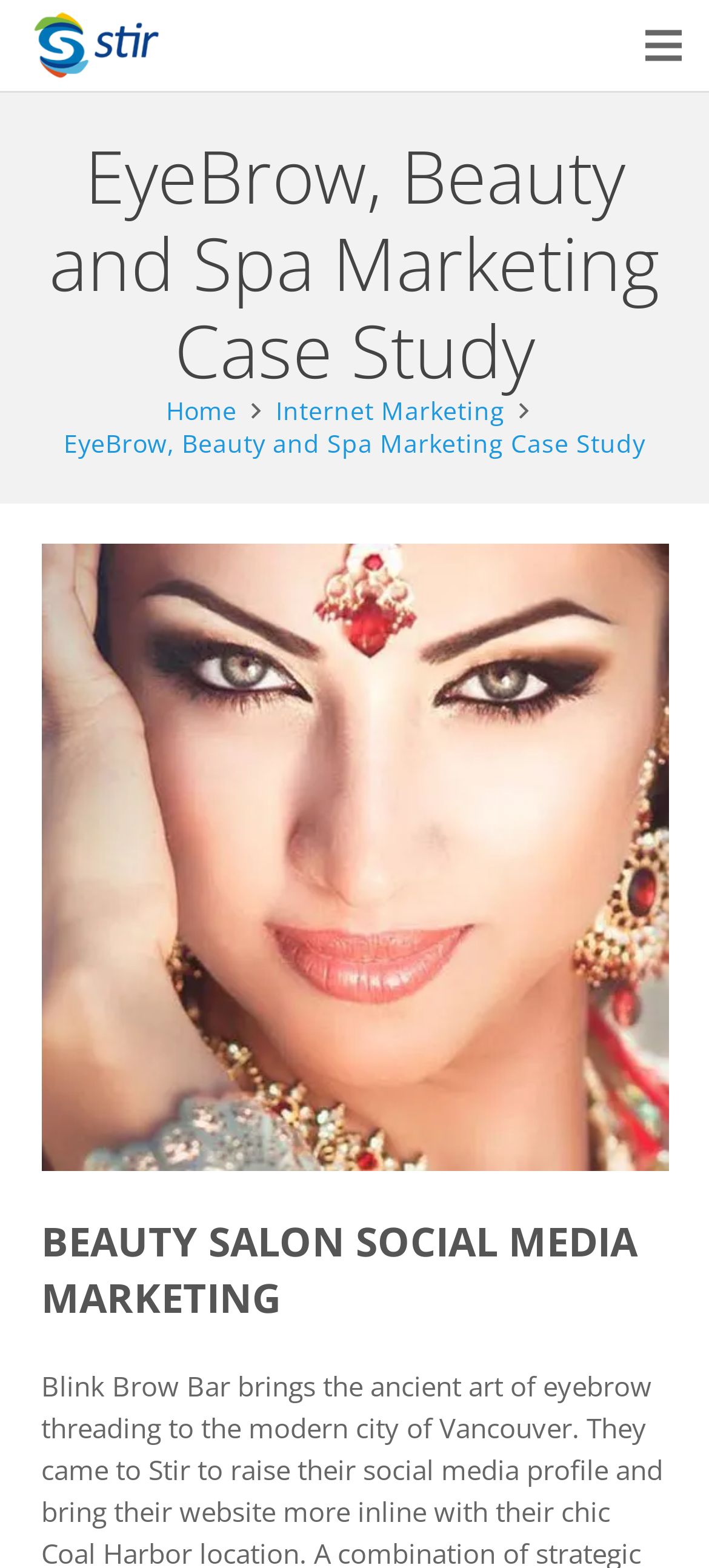Please use the details from the image to answer the following question comprehensively:
What is the main service offered?

Based on the webpage content, I can see that the main service offered is related to beauty and spa marketing, as indicated by the heading 'beauty and spa marketing and ad company vancouver canada BEAUTY SALON SOCIAL MEDIA MARKETING' and the presence of links related to marketing services.